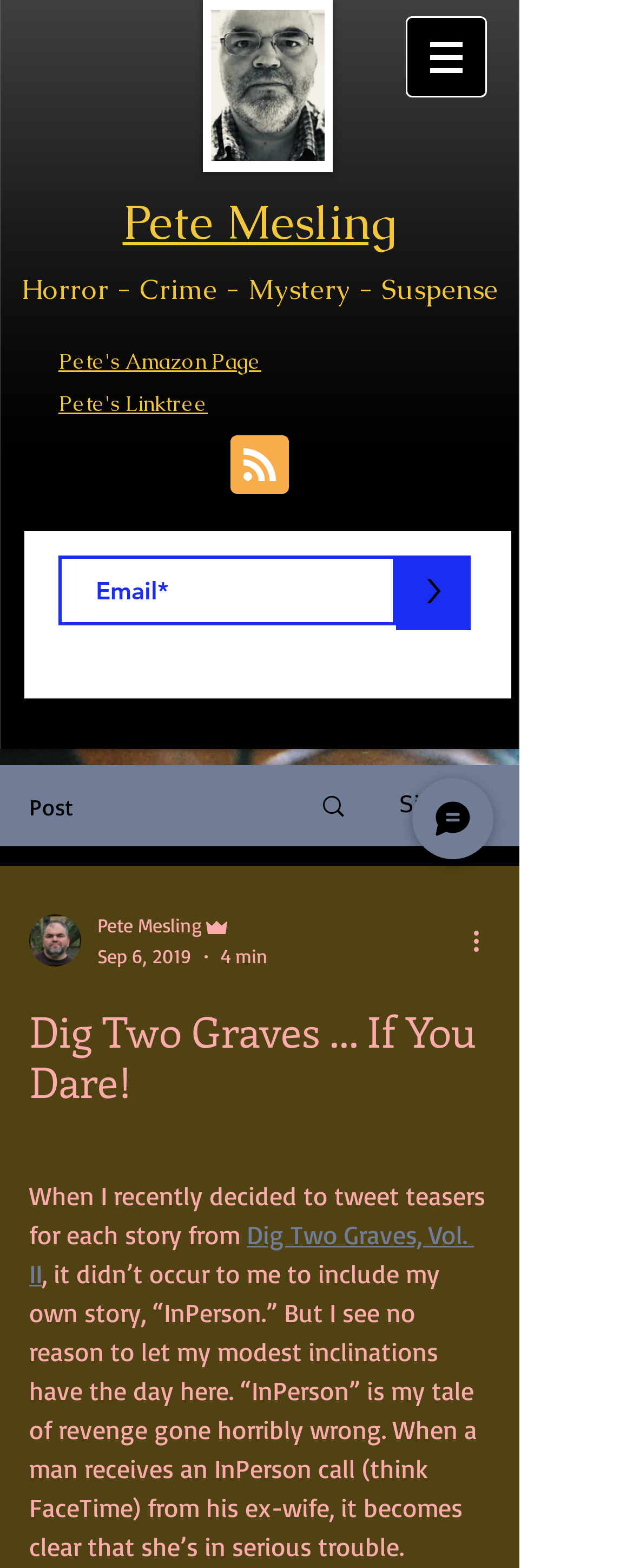How many links are there in the navigation menu?
Look at the webpage screenshot and answer the question with a detailed explanation.

The navigation menu is located at the top right corner of the webpage, and it contains a button with a popup menu. Upon examining the popup menu, I found one link, which is the 'Site' link.